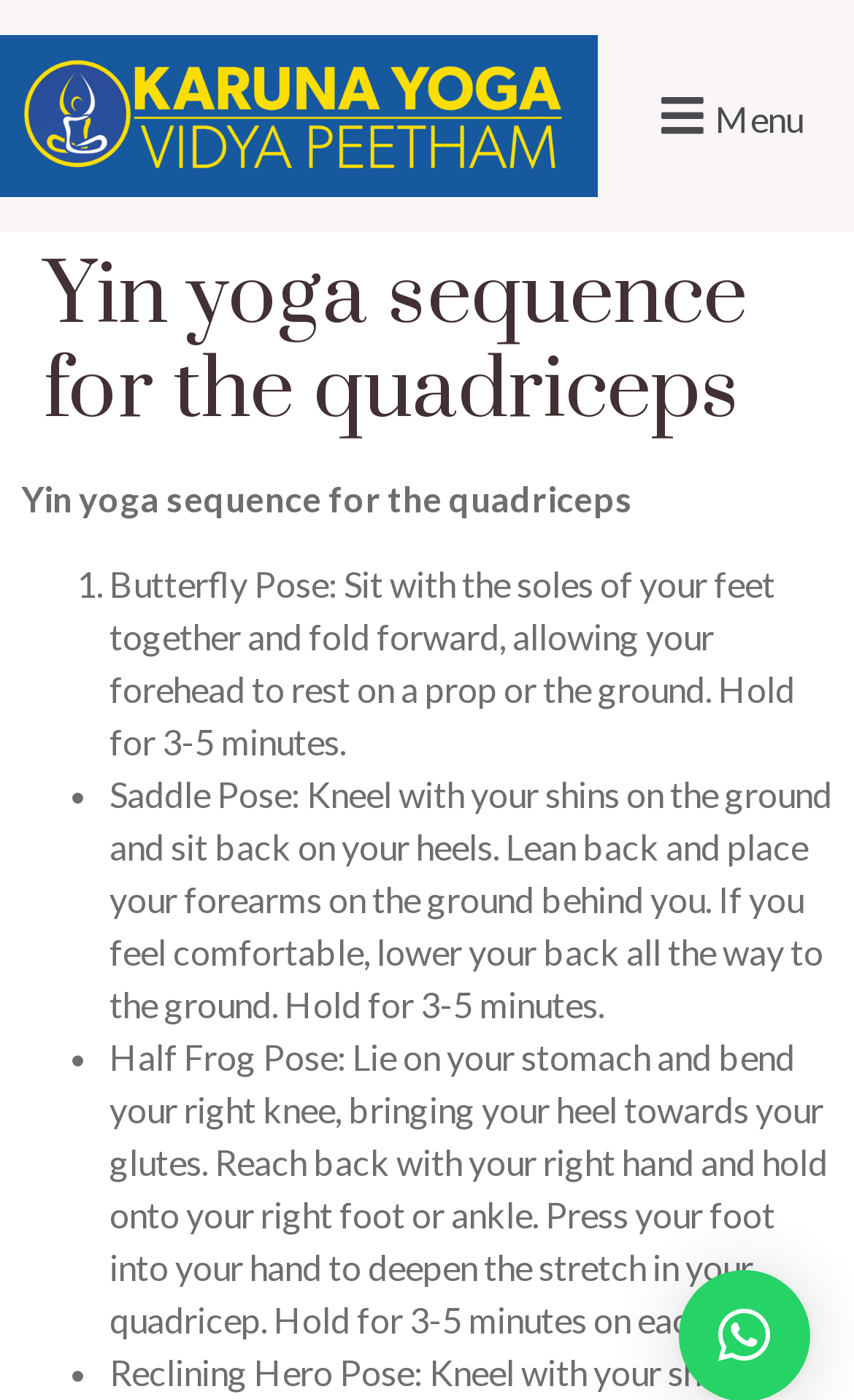Look at the image and answer the question in detail:
In which pose do you lean back and place your forearms on the ground?

I read the static text elements that describe each yoga pose and found that Saddle Pose is the one where you lean back and place your forearms on the ground behind you.